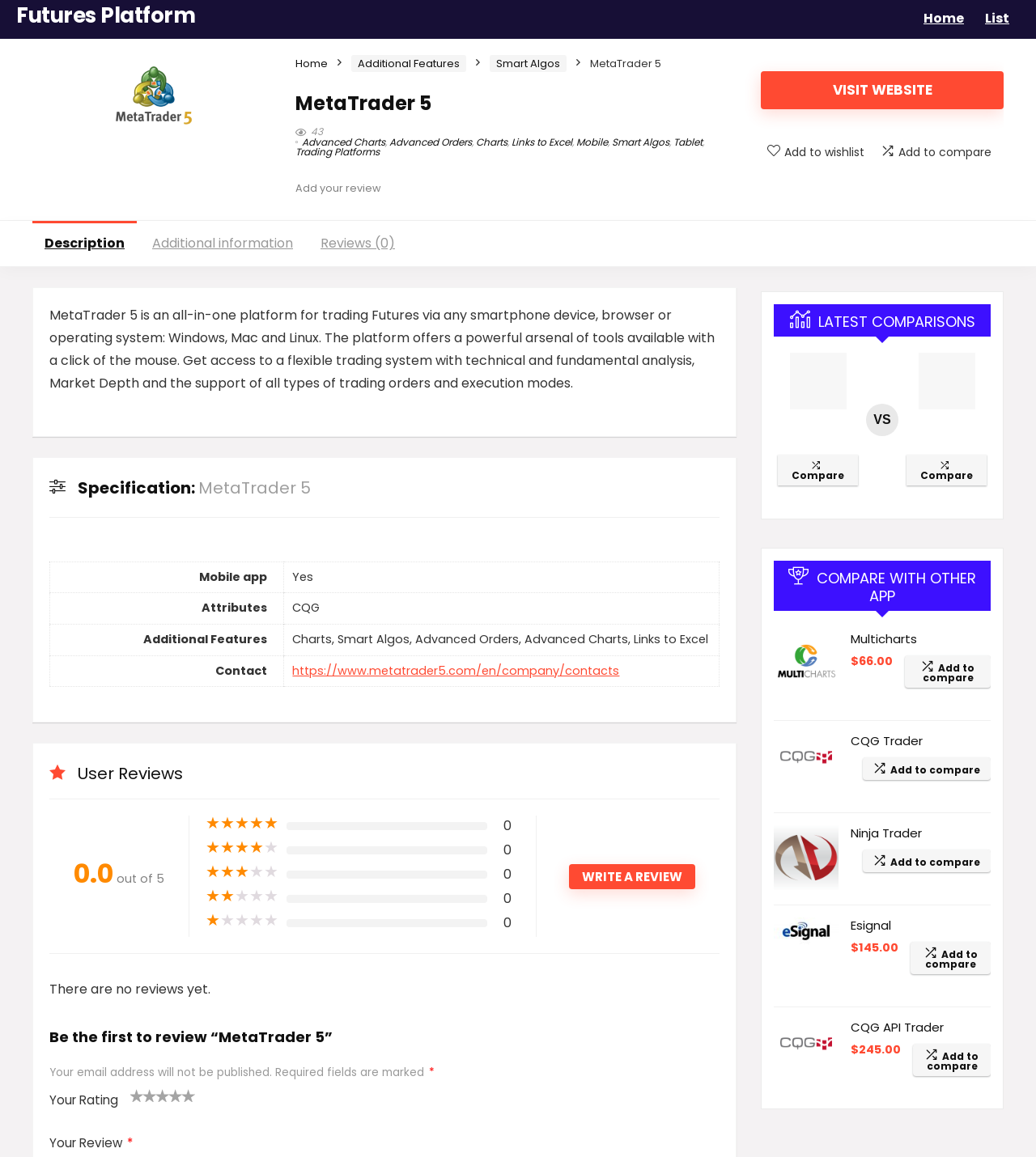What are the additional features of MetaTrader 5?
Using the visual information, answer the question in a single word or phrase.

Charts, Smart Algos, Advanced Orders, Advanced Charts, Links to Excel